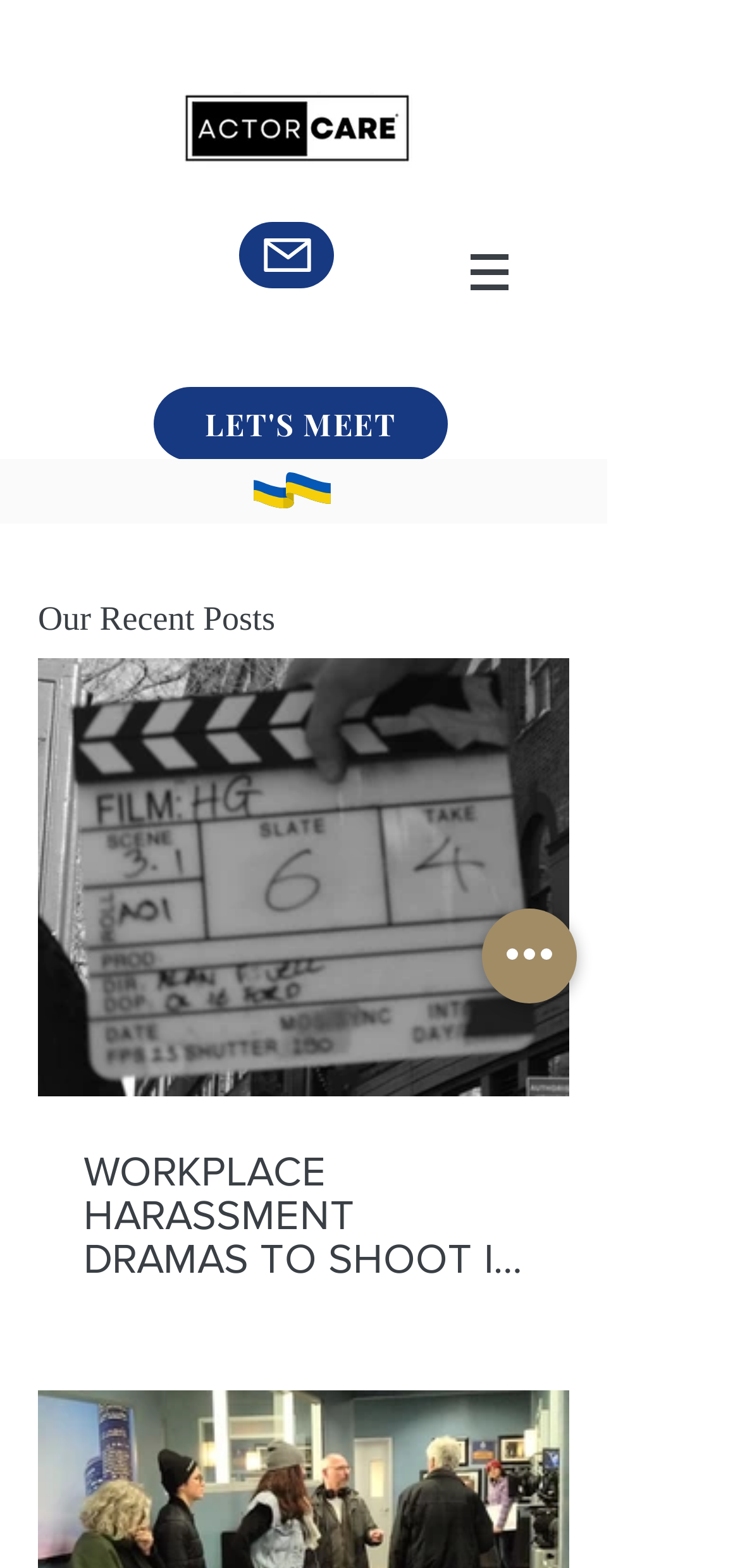Determine the bounding box for the UI element as described: "LET'S MEET". The coordinates should be represented as four float numbers between 0 and 1, formatted as [left, top, right, bottom].

[0.208, 0.247, 0.605, 0.294]